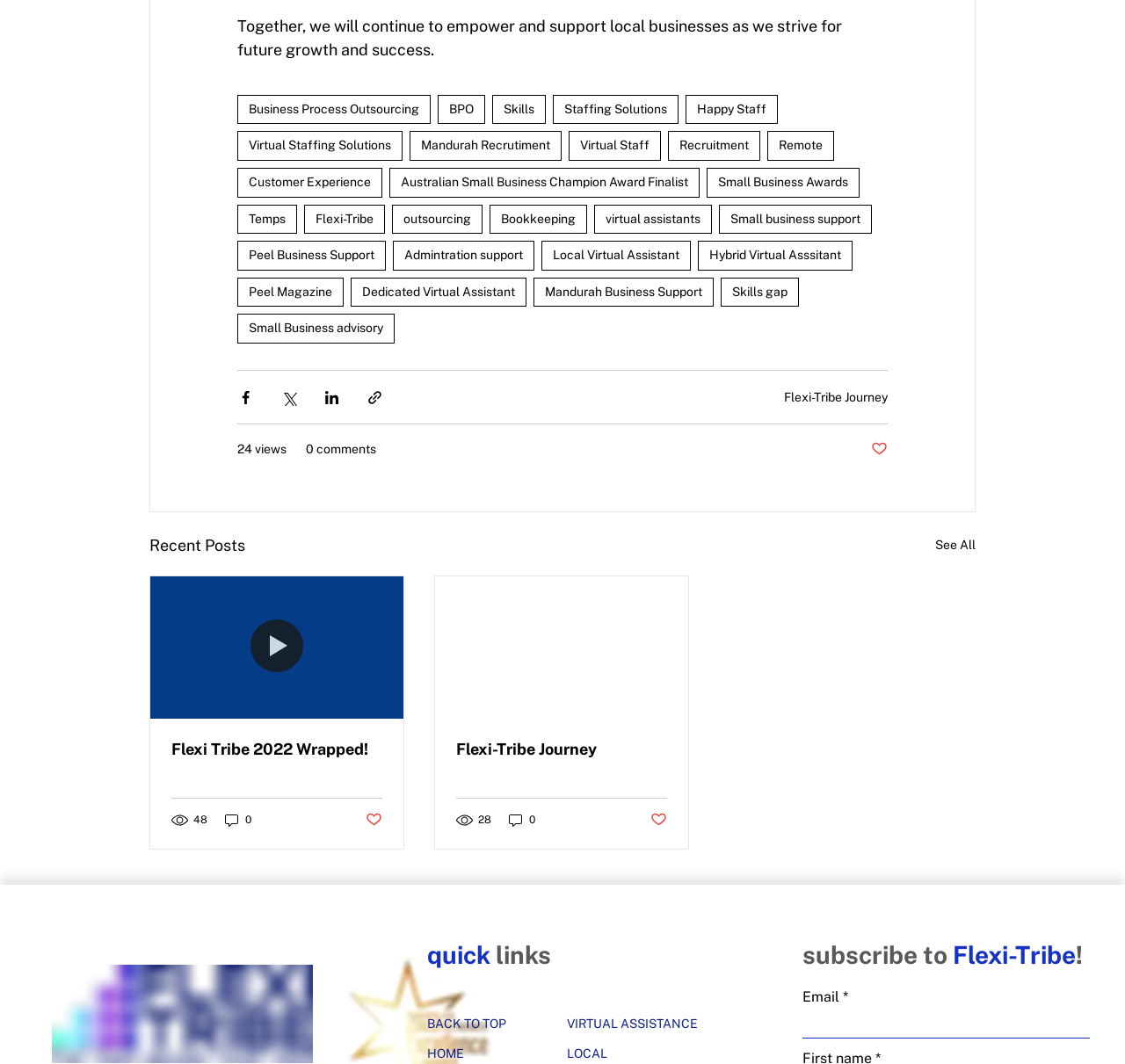Indicate the bounding box coordinates of the element that must be clicked to execute the instruction: "Read the article 'ELN members on the anniversary of Russia’s invasion of Ukraine'". The coordinates should be given as four float numbers between 0 and 1, i.e., [left, top, right, bottom].

None